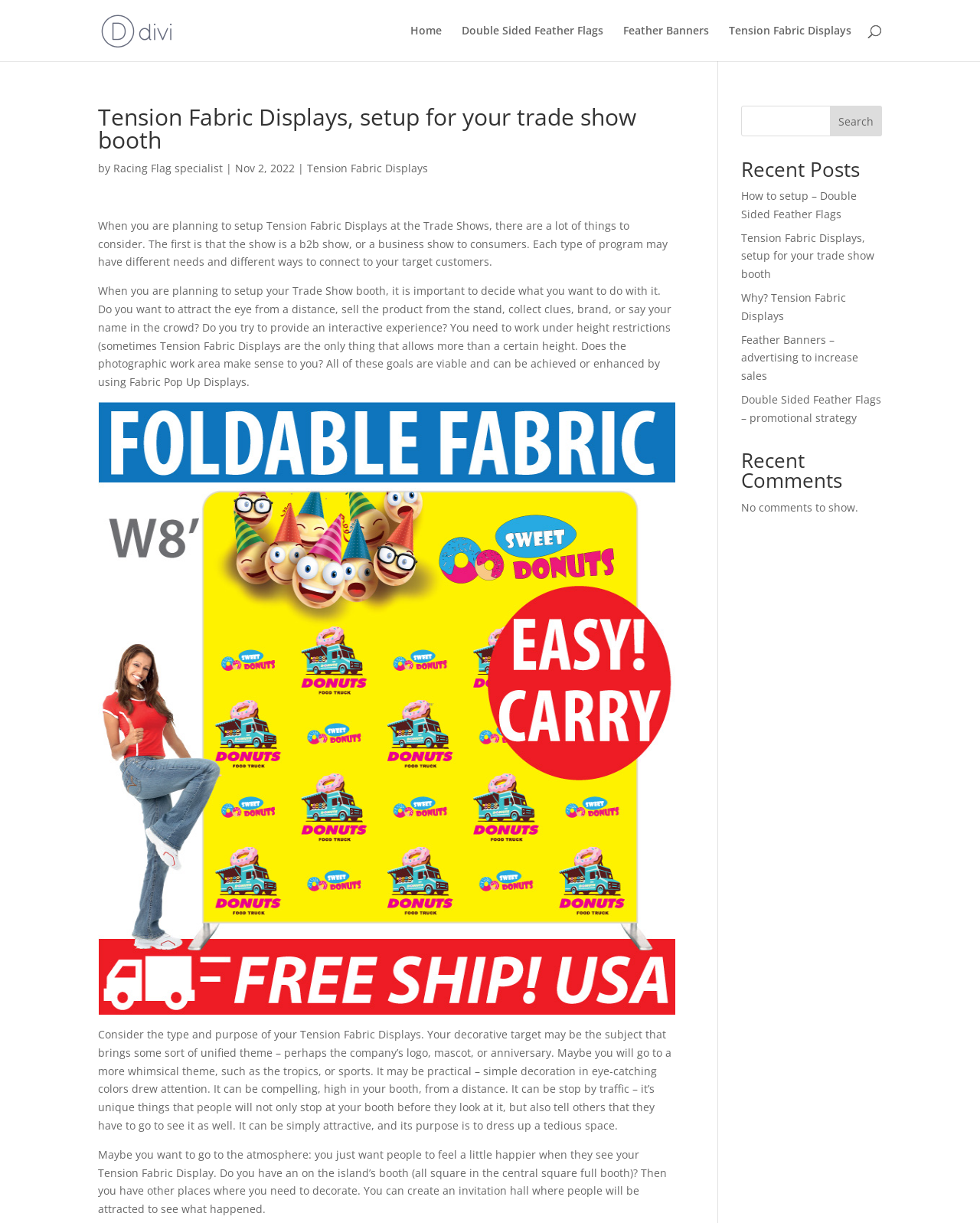Find the bounding box coordinates of the element I should click to carry out the following instruction: "Click on 'Home'".

[0.419, 0.021, 0.451, 0.05]